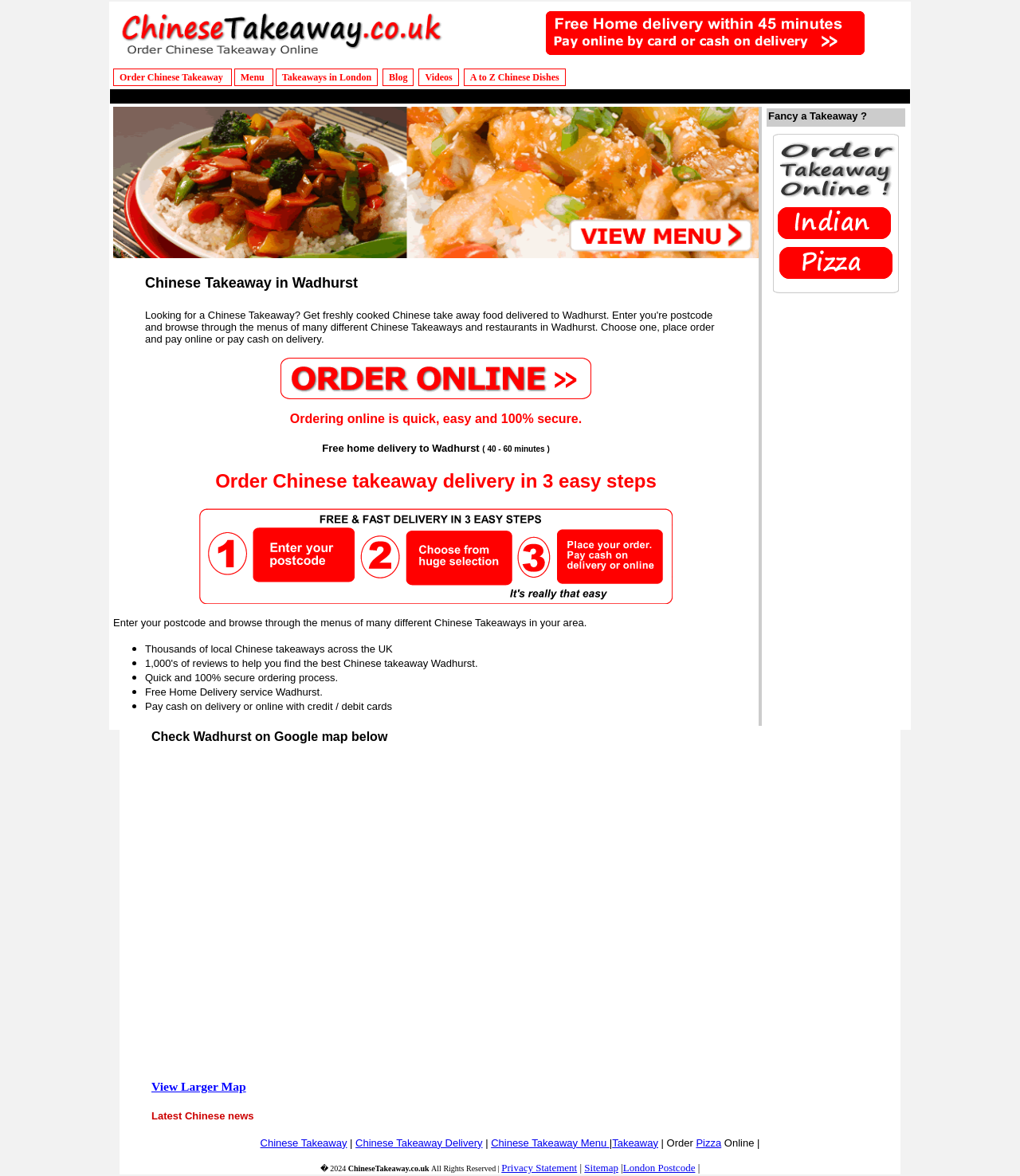Please examine the image and answer the question with a detailed explanation:
How can users find the best Chinese takeaway in Wadhurst?

The webpage mentions that there are 1,000's of reviews available to help users find the best Chinese takeaway in Wadhurst. This suggests that users can read reviews from other customers to make an informed decision about which takeaway to order from.